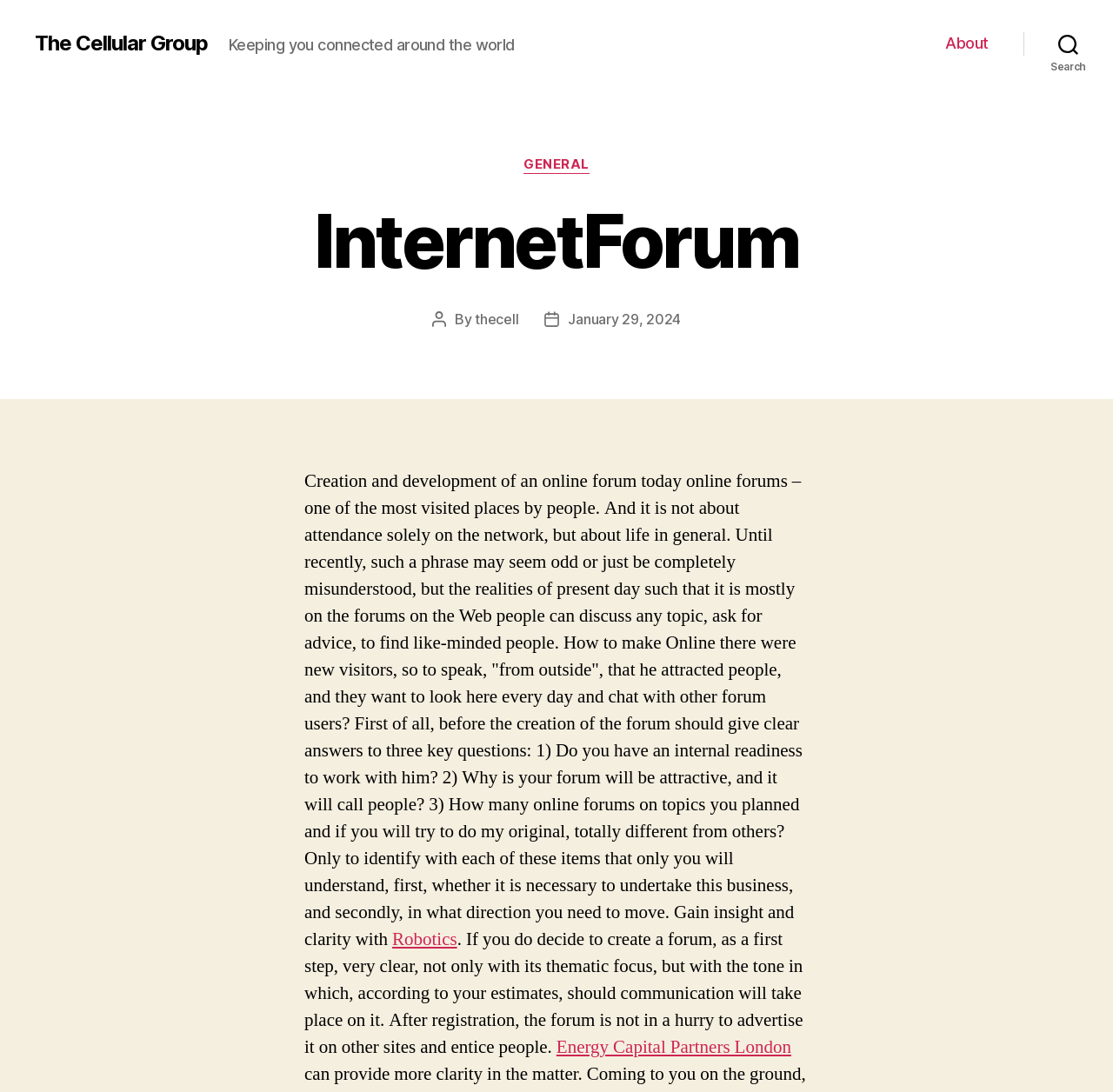What is the topic of the first post?
Kindly give a detailed and elaborate answer to the question.

The first post on the webpage is a long text that discusses the creation and development of an online forum. It provides guidance on how to make an online forum attractive to users and how to create a successful online community.